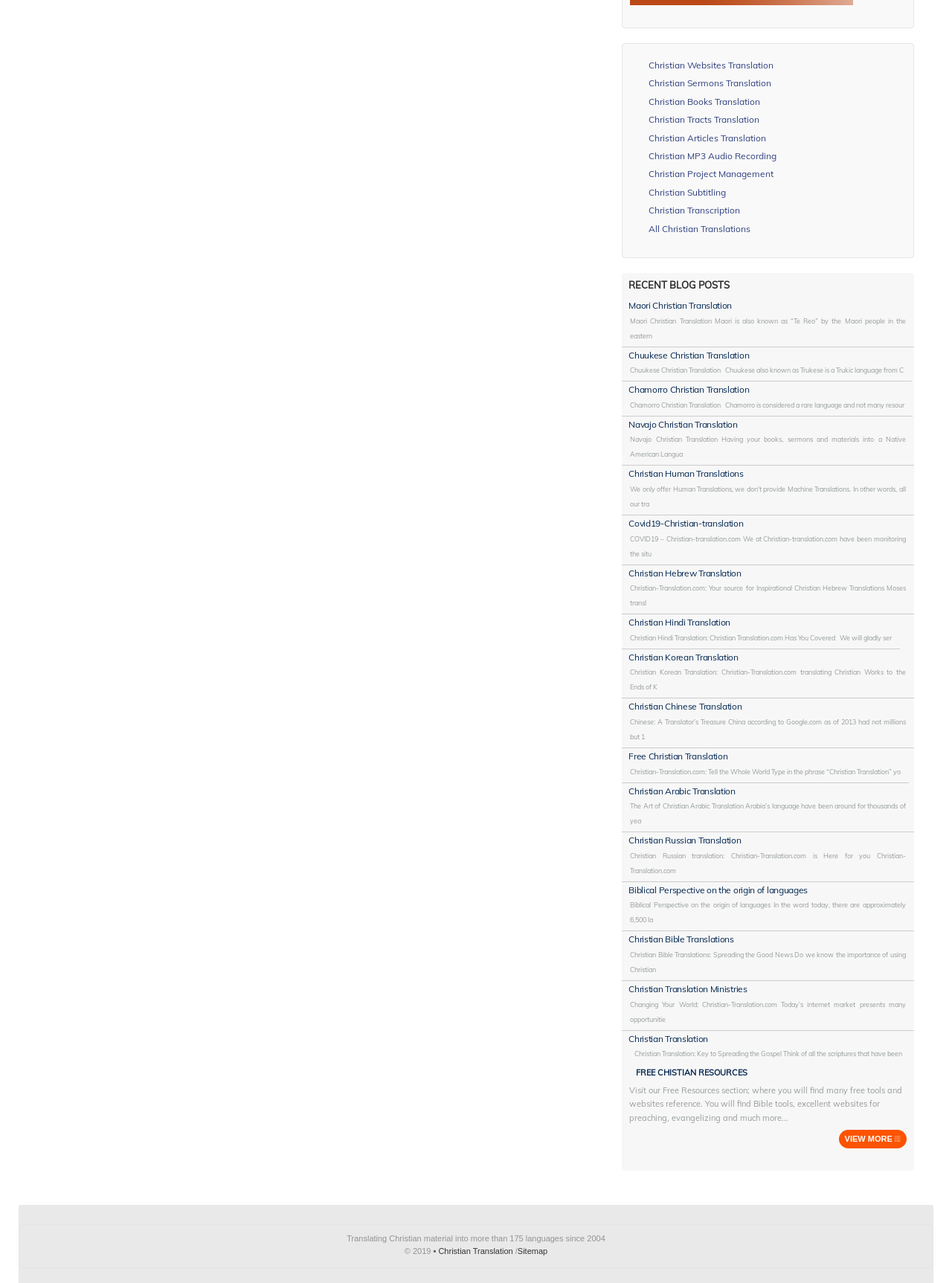Identify the bounding box coordinates for the element you need to click to achieve the following task: "Go to Christian Translation homepage". The coordinates must be four float values ranging from 0 to 1, formatted as [left, top, right, bottom].

[0.46, 0.971, 0.539, 0.978]